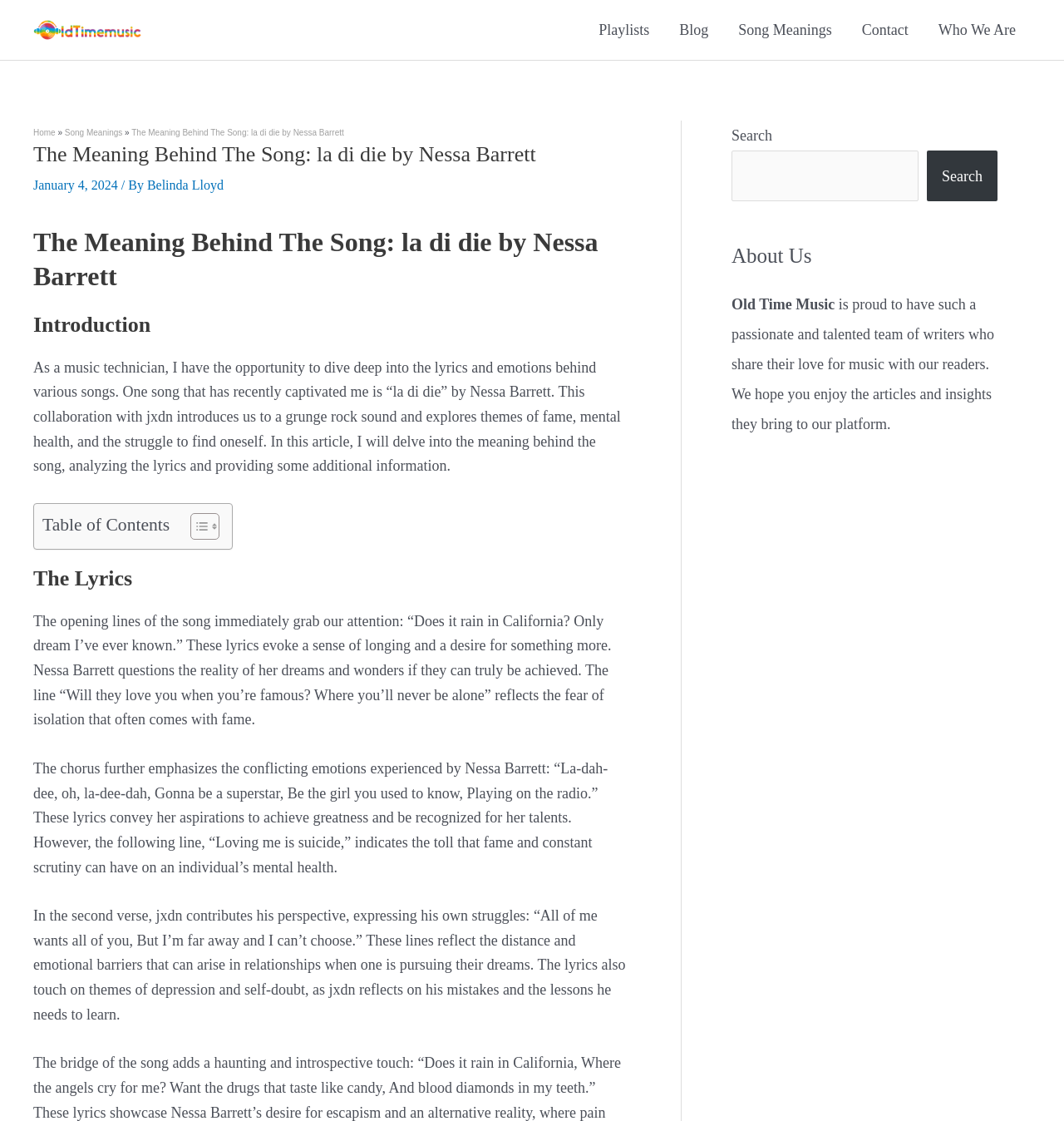What is the theme of the song 'la di die'?
Using the image, answer in one word or phrase.

fame, mental health